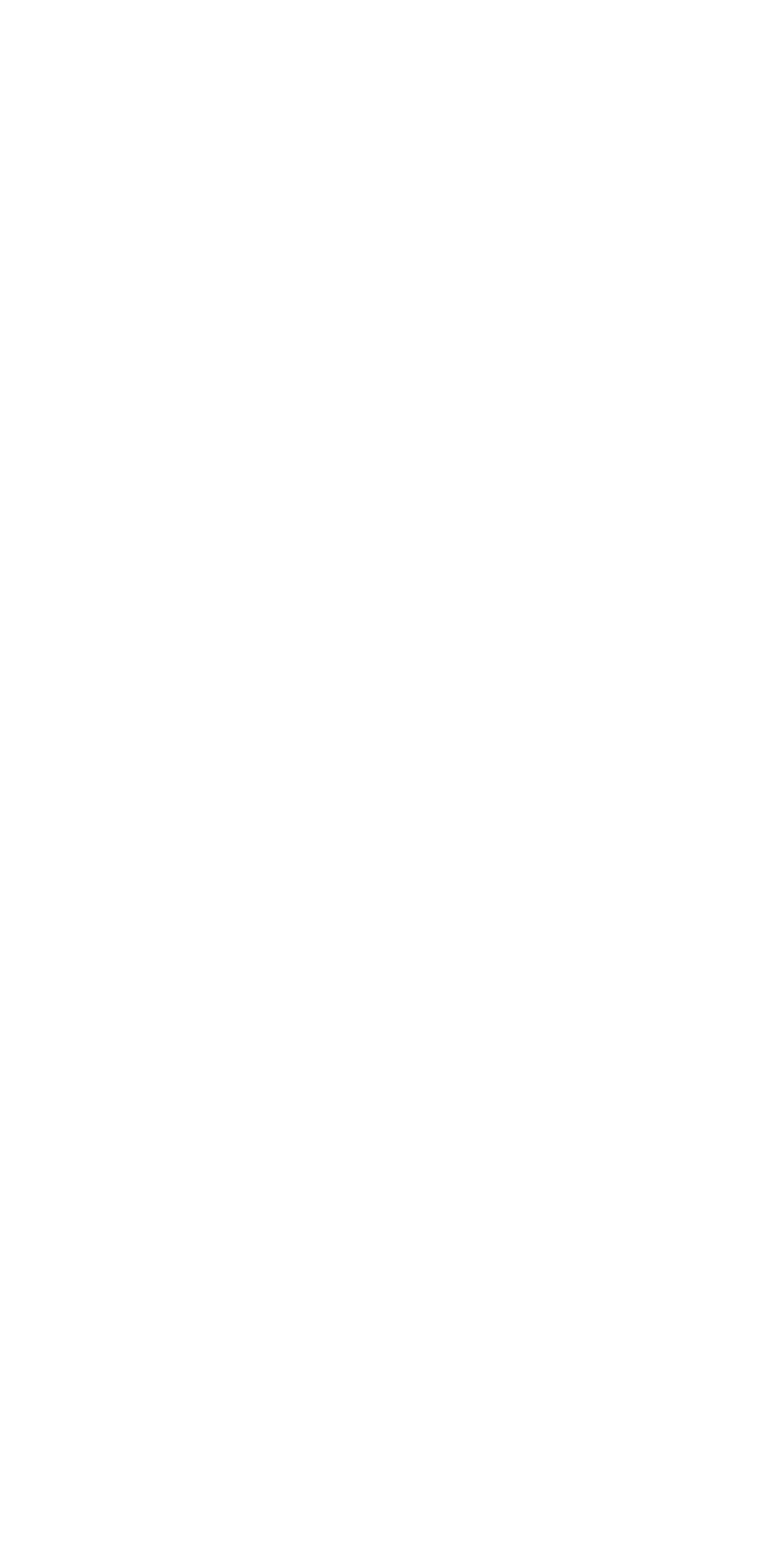Please specify the bounding box coordinates of the clickable region to carry out the following instruction: "Follow Us on Facebook". The coordinates should be four float numbers between 0 and 1, in the format [left, top, right, bottom].

[0.077, 0.503, 0.159, 0.543]